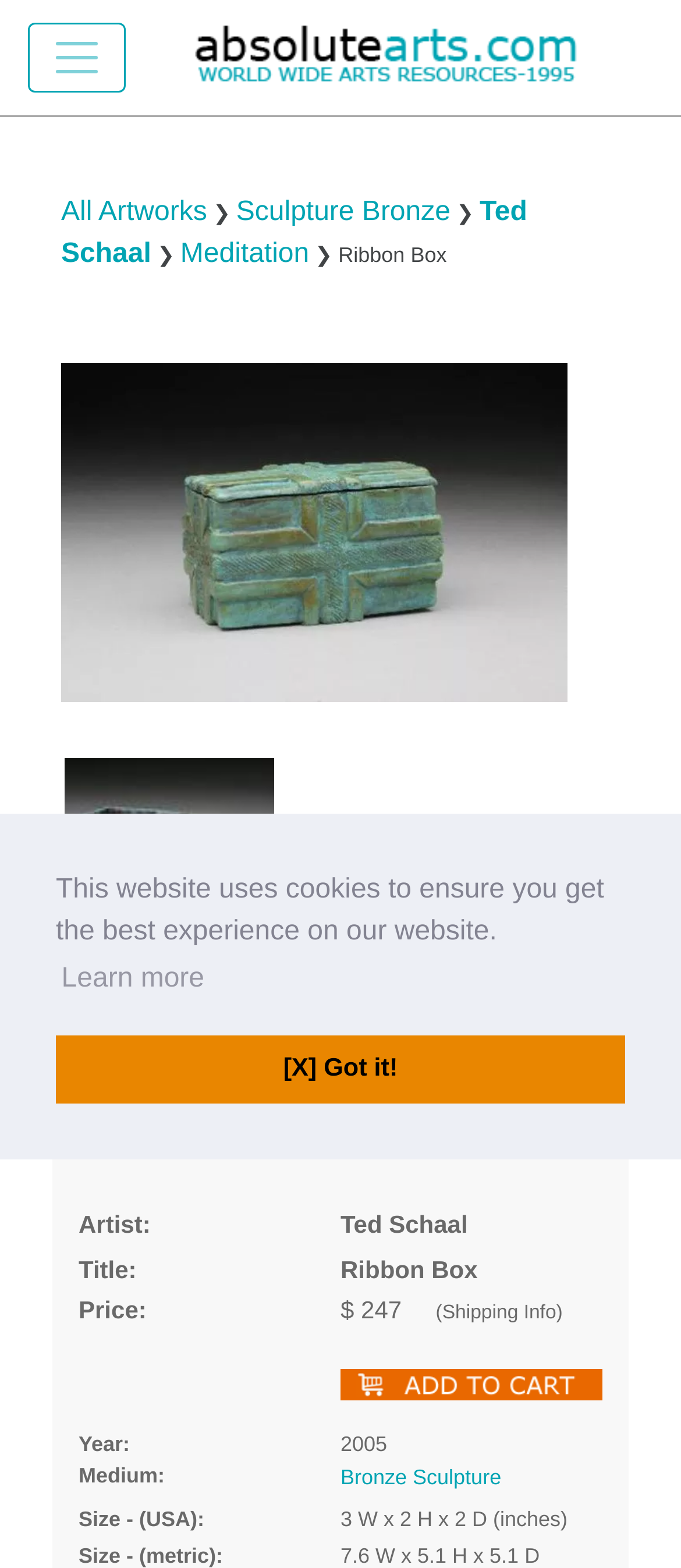Please answer the following question using a single word or phrase: 
Who is the artist of the artwork?

Ted Schaal